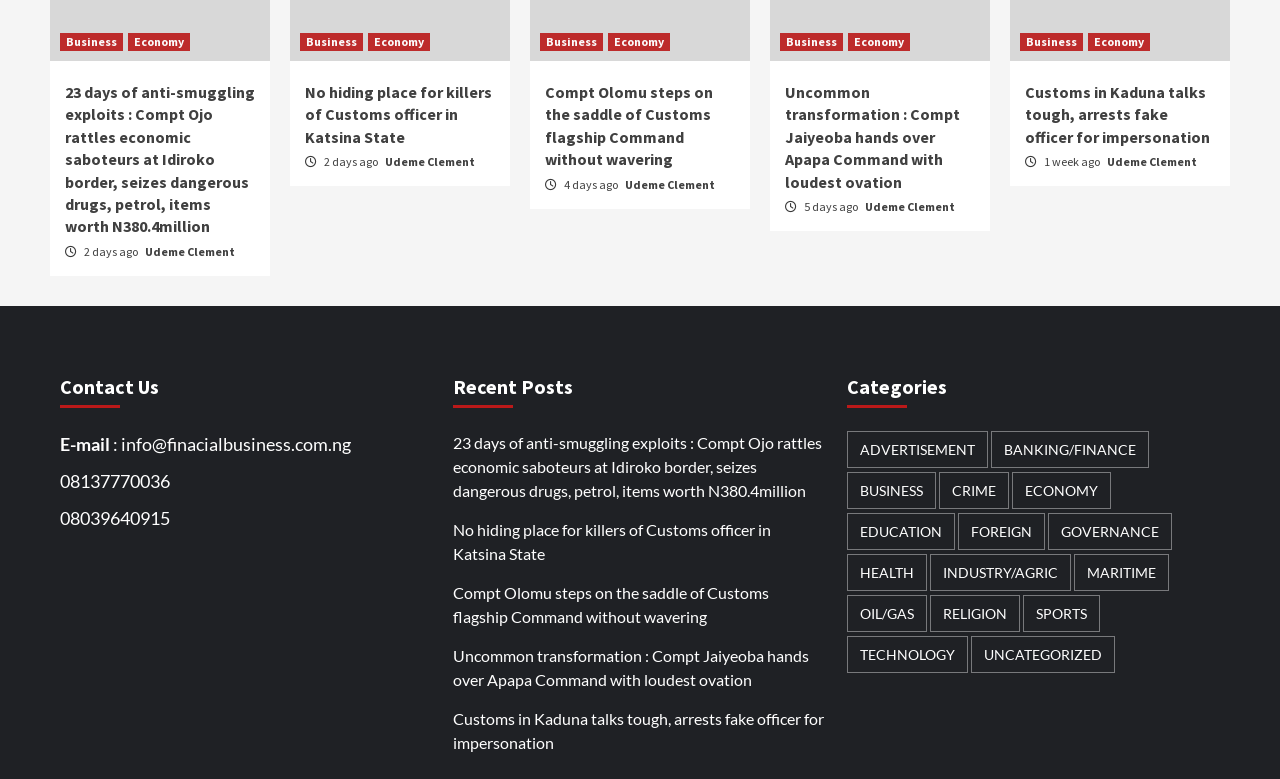Using the description: "Search", identify the bounding box of the corresponding UI element in the screenshot.

None